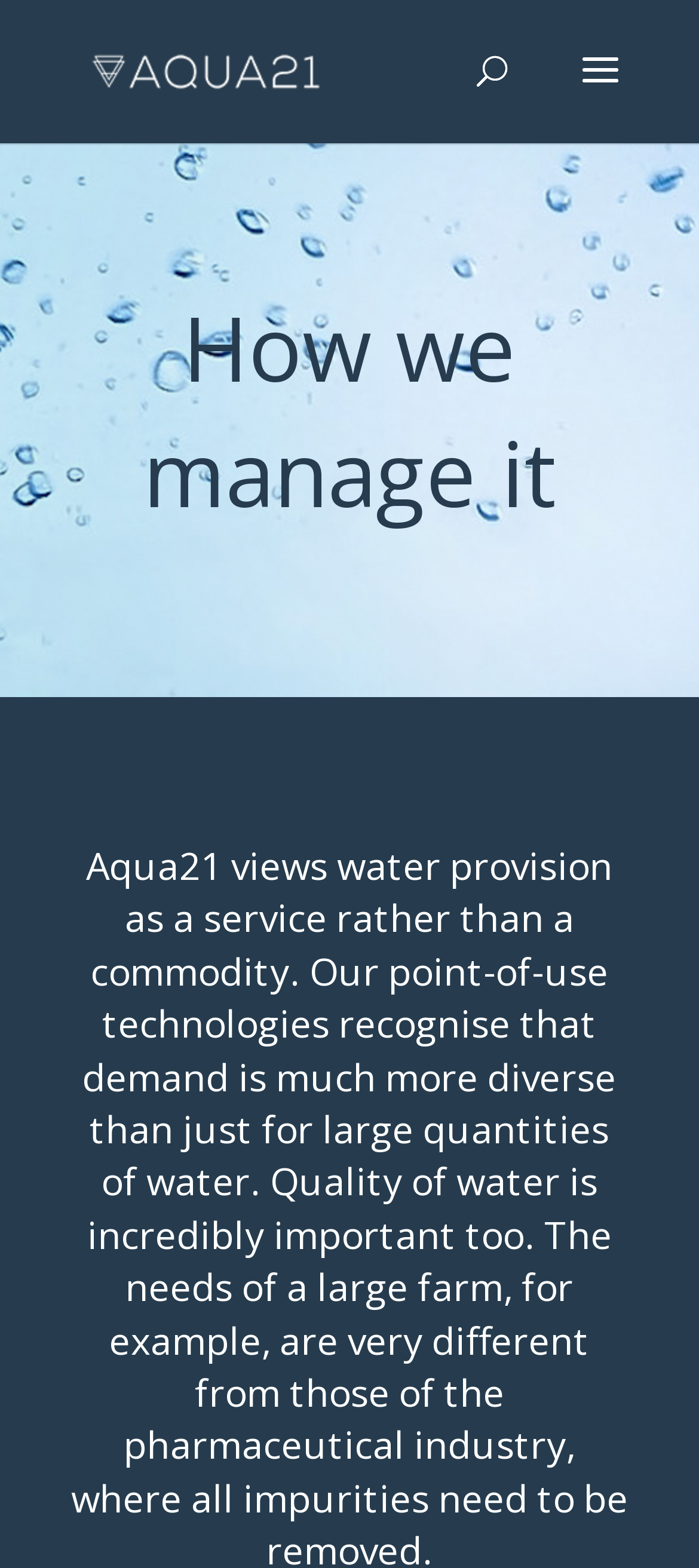Locate the bounding box coordinates for the element described below: "alt="Aqua21"". The coordinates must be four float values between 0 and 1, formatted as [left, top, right, bottom].

[0.113, 0.033, 0.471, 0.056]